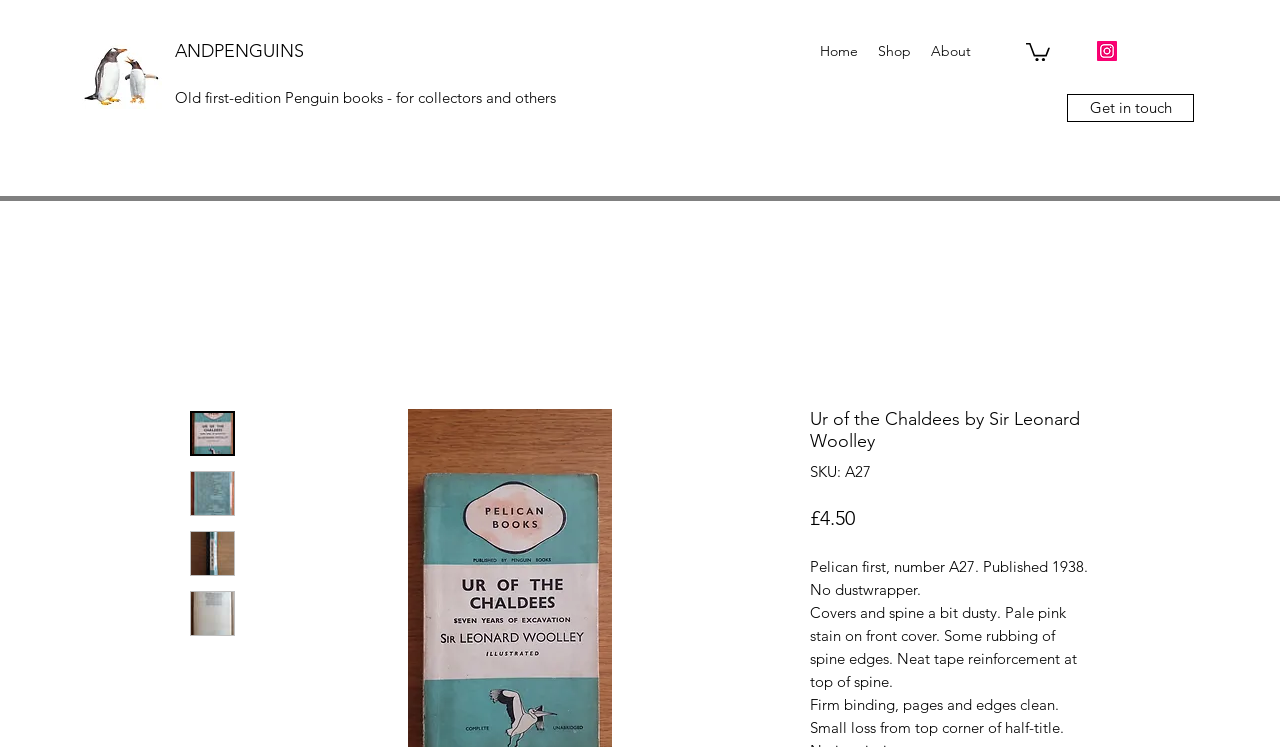Can you specify the bounding box coordinates for the region that should be clicked to fulfill this instruction: "Get in touch with the seller".

[0.834, 0.126, 0.933, 0.164]